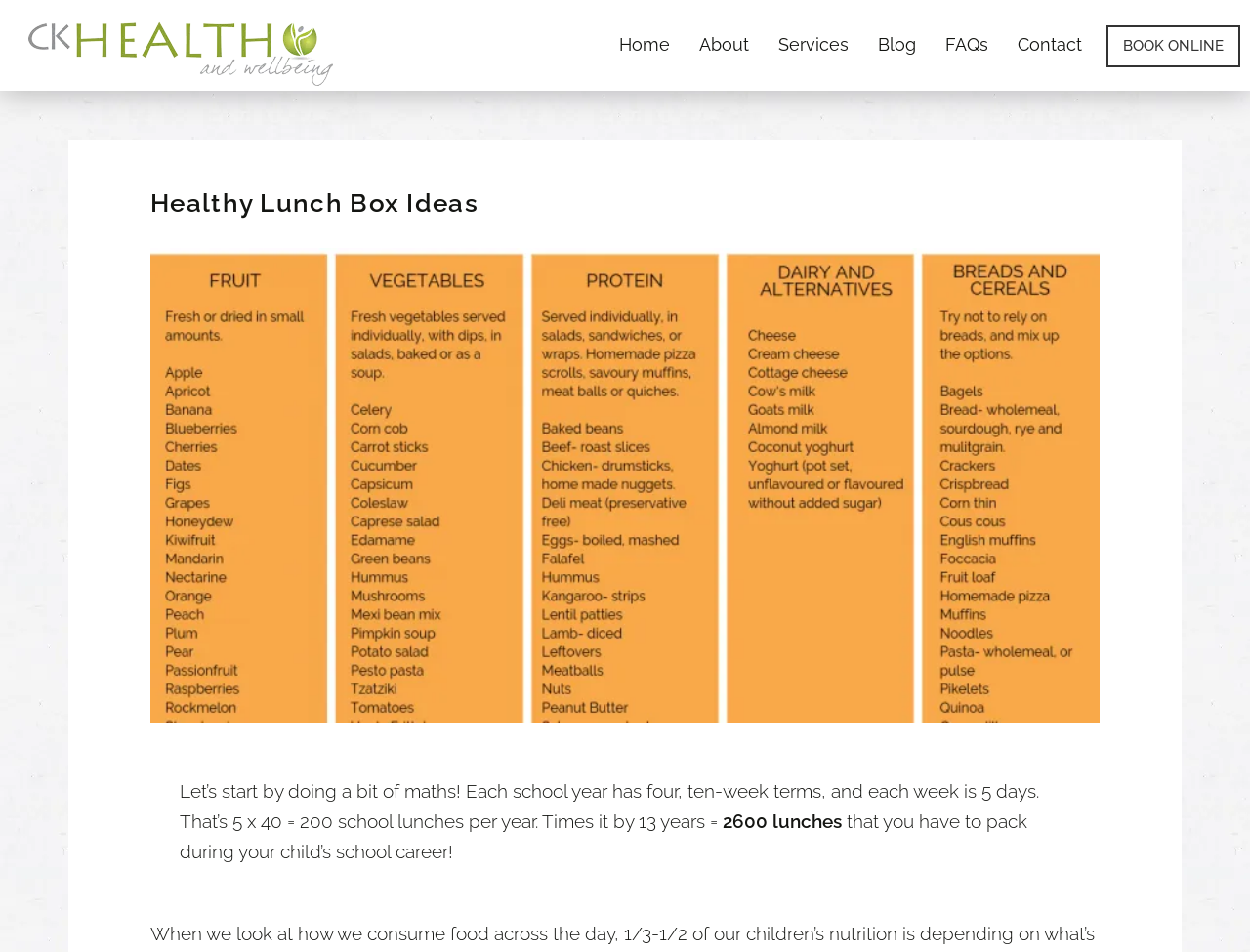Find and provide the bounding box coordinates for the UI element described with: "Book Online".

[0.885, 0.027, 0.992, 0.071]